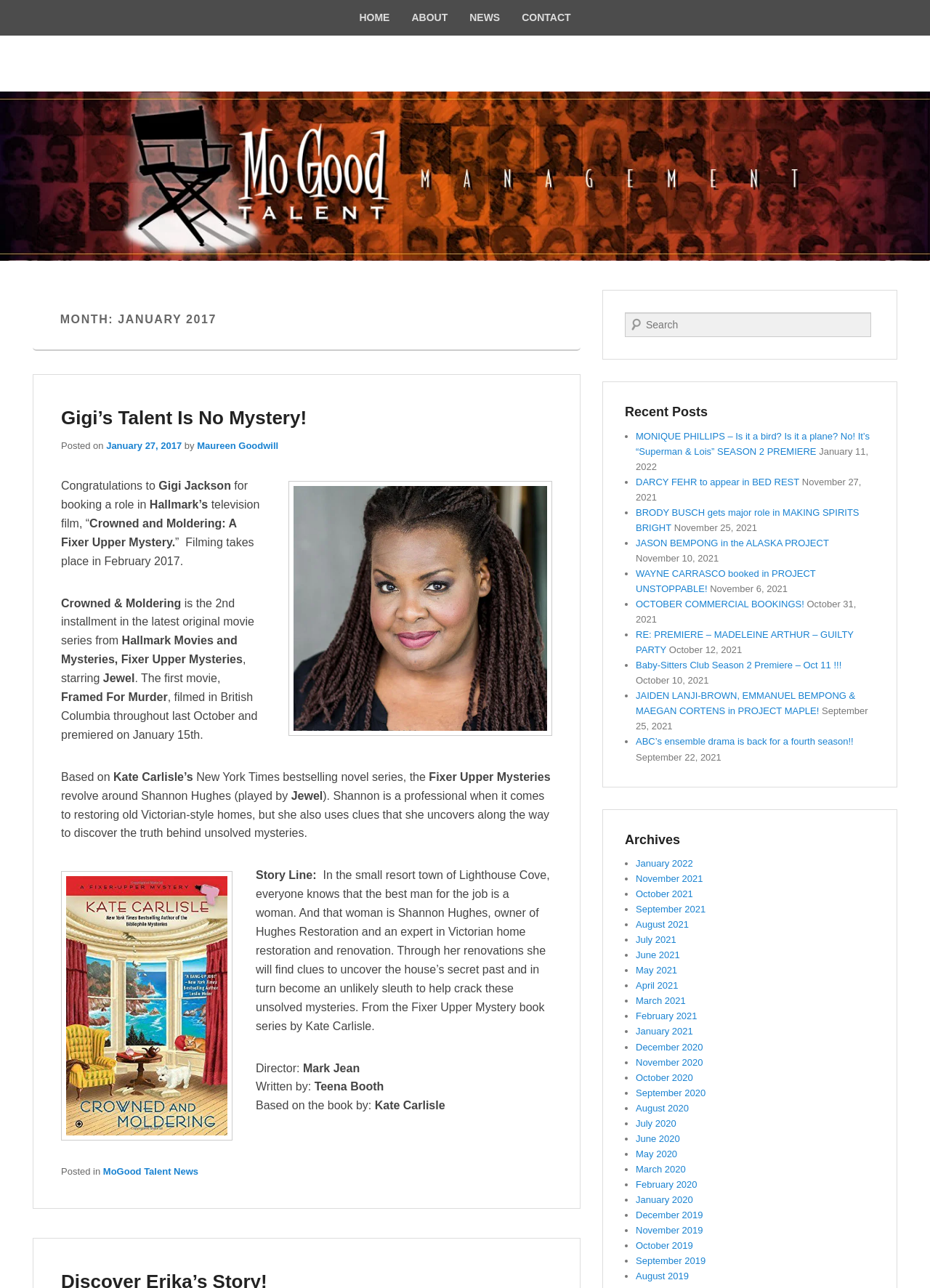Determine the bounding box coordinates of the section I need to click to execute the following instruction: "Go to ABOUT page". Provide the coordinates as four float numbers between 0 and 1, i.e., [left, top, right, bottom].

[0.431, 0.0, 0.493, 0.028]